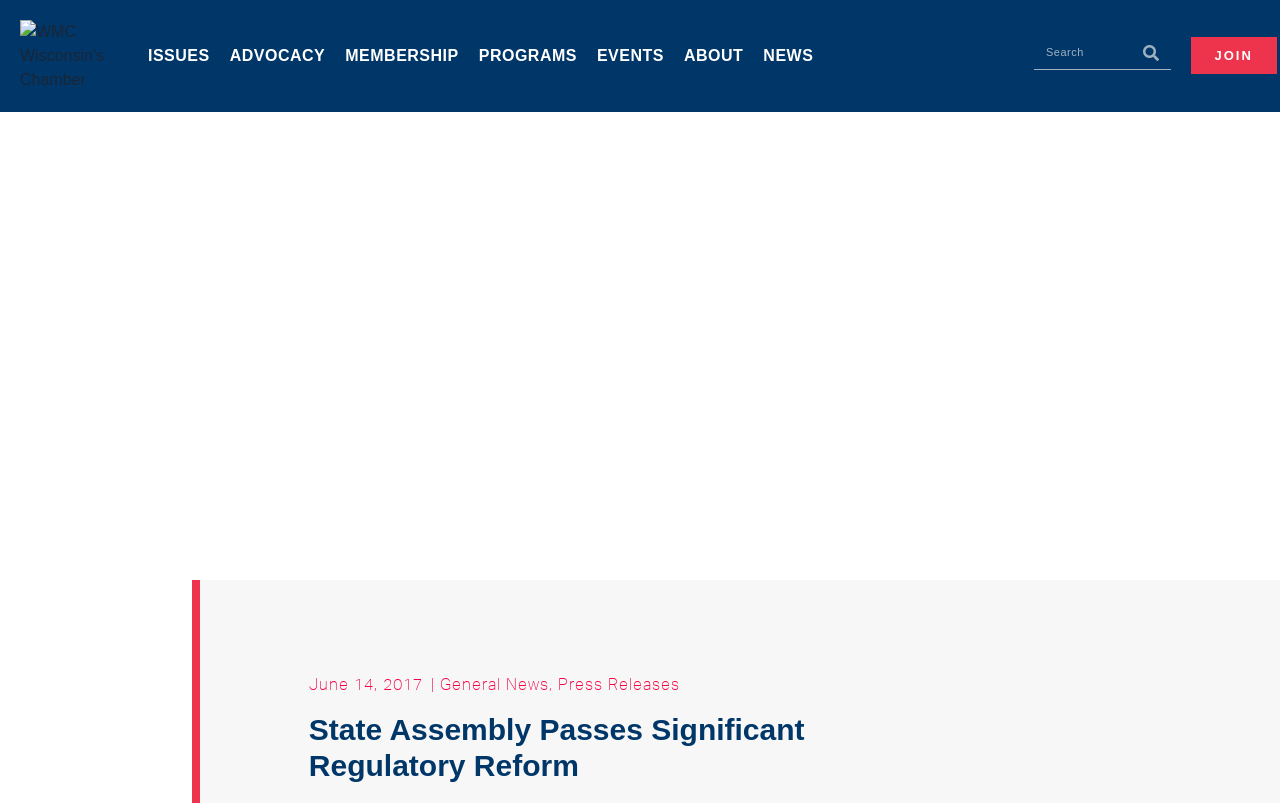Please reply with a single word or brief phrase to the question: 
What is the date of the news article?

June 14, 2017